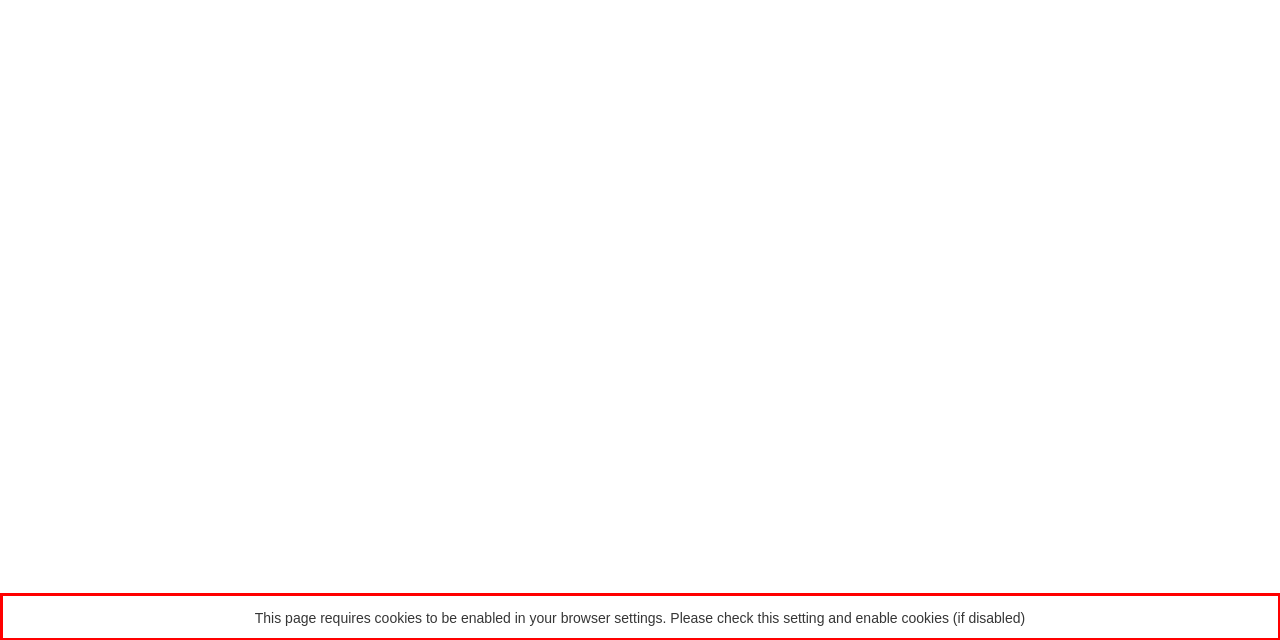Please perform OCR on the text within the red rectangle in the webpage screenshot and return the text content.

This page requires cookies to be enabled in your browser settings. Please check this setting and enable cookies (if disabled)